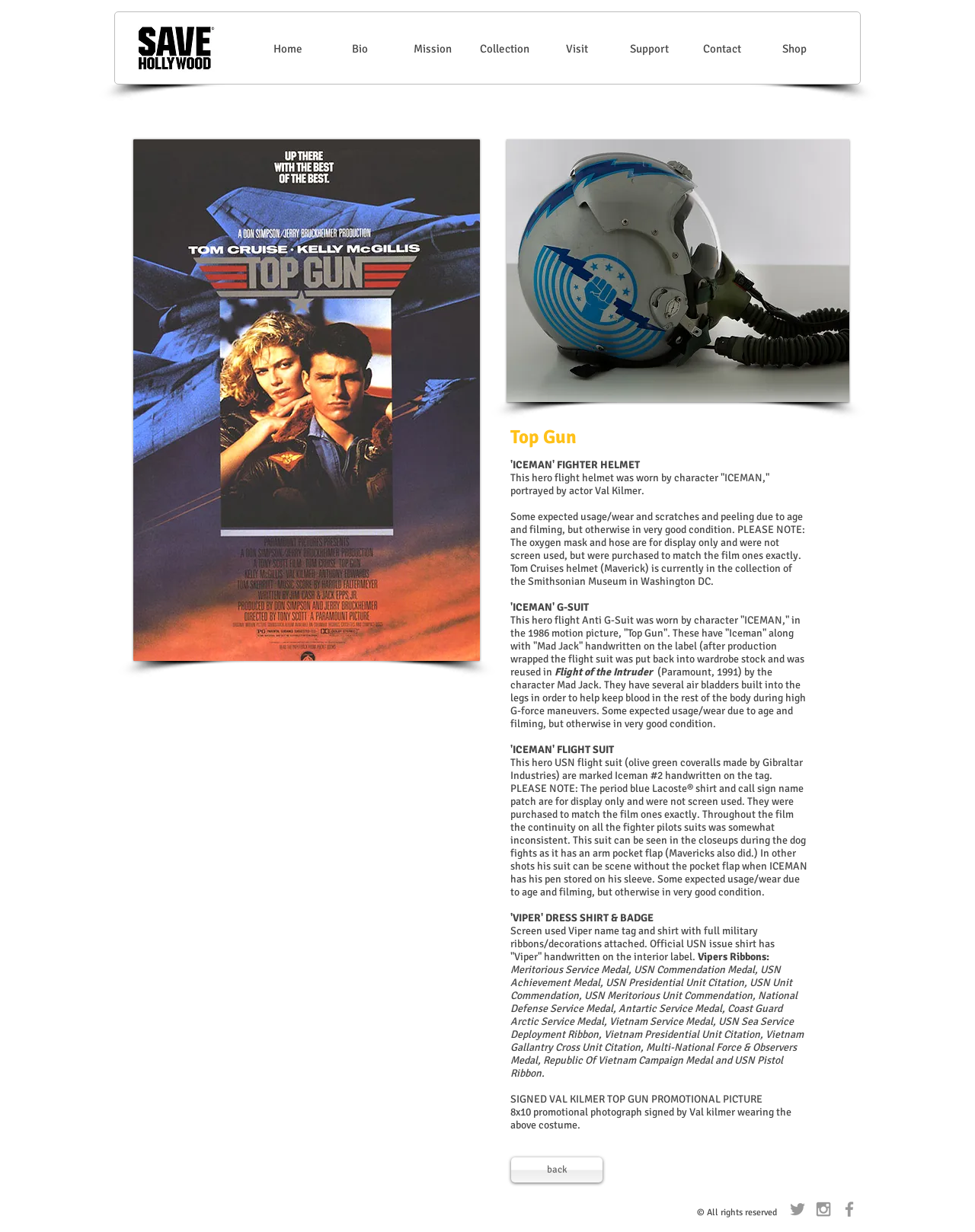What is the name of the movie featured on this webpage?
Answer the question based on the image using a single word or a brief phrase.

Top Gun